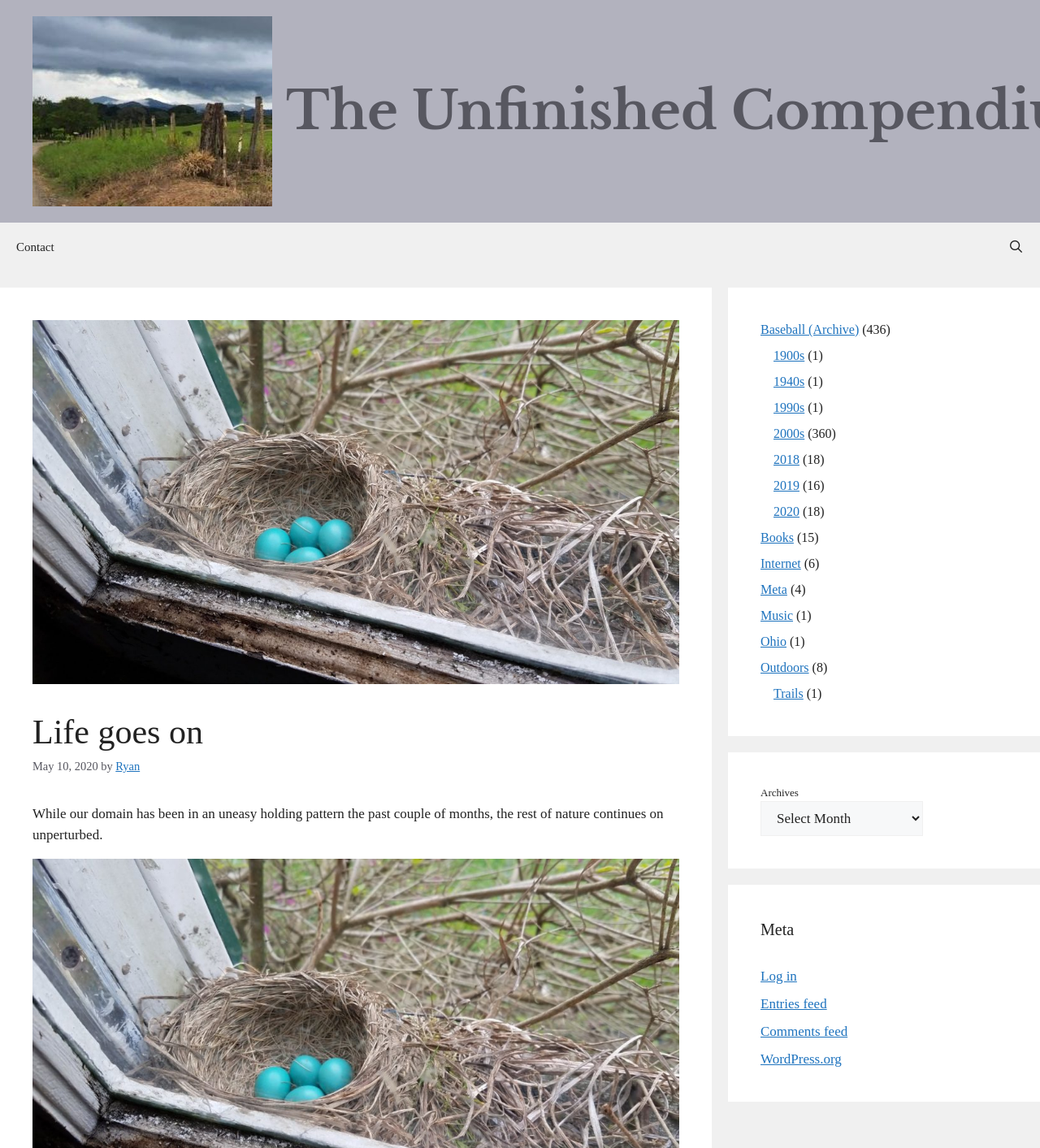Using the information in the image, give a comprehensive answer to the question: 
What is the name of the author of the latest post?

I found the name of the author of the latest post by examining the link element within the header section, which contains the text 'Ryan'.